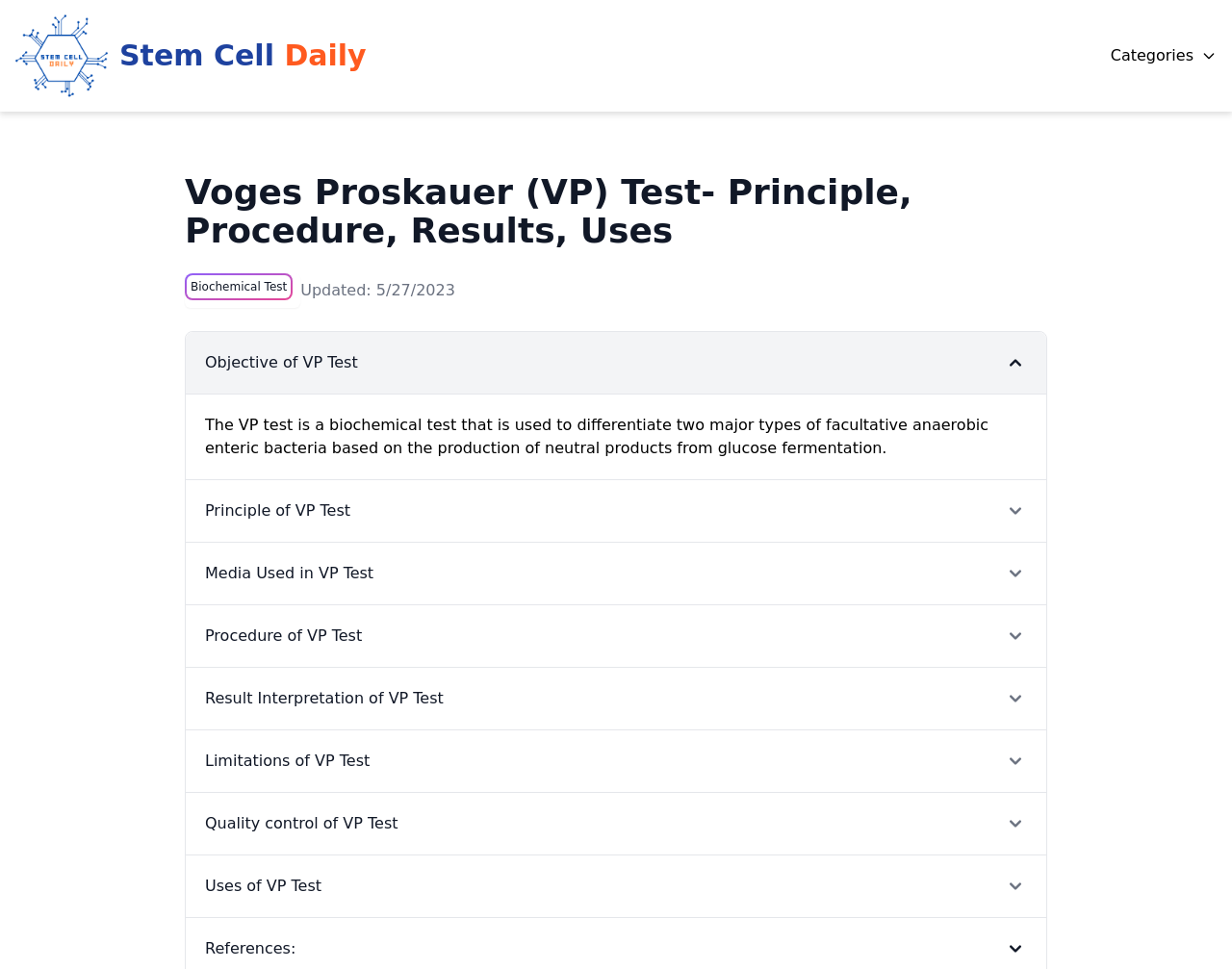What is the name of the biochemical test described on this webpage?
Please provide a comprehensive answer based on the contents of the image.

The webpage has a heading 'Voges Proskauer (VP) Test- Principle, Procedure, Results, Uses' which indicates that the biochemical test being described is the Voges Proskauer (VP) Test.